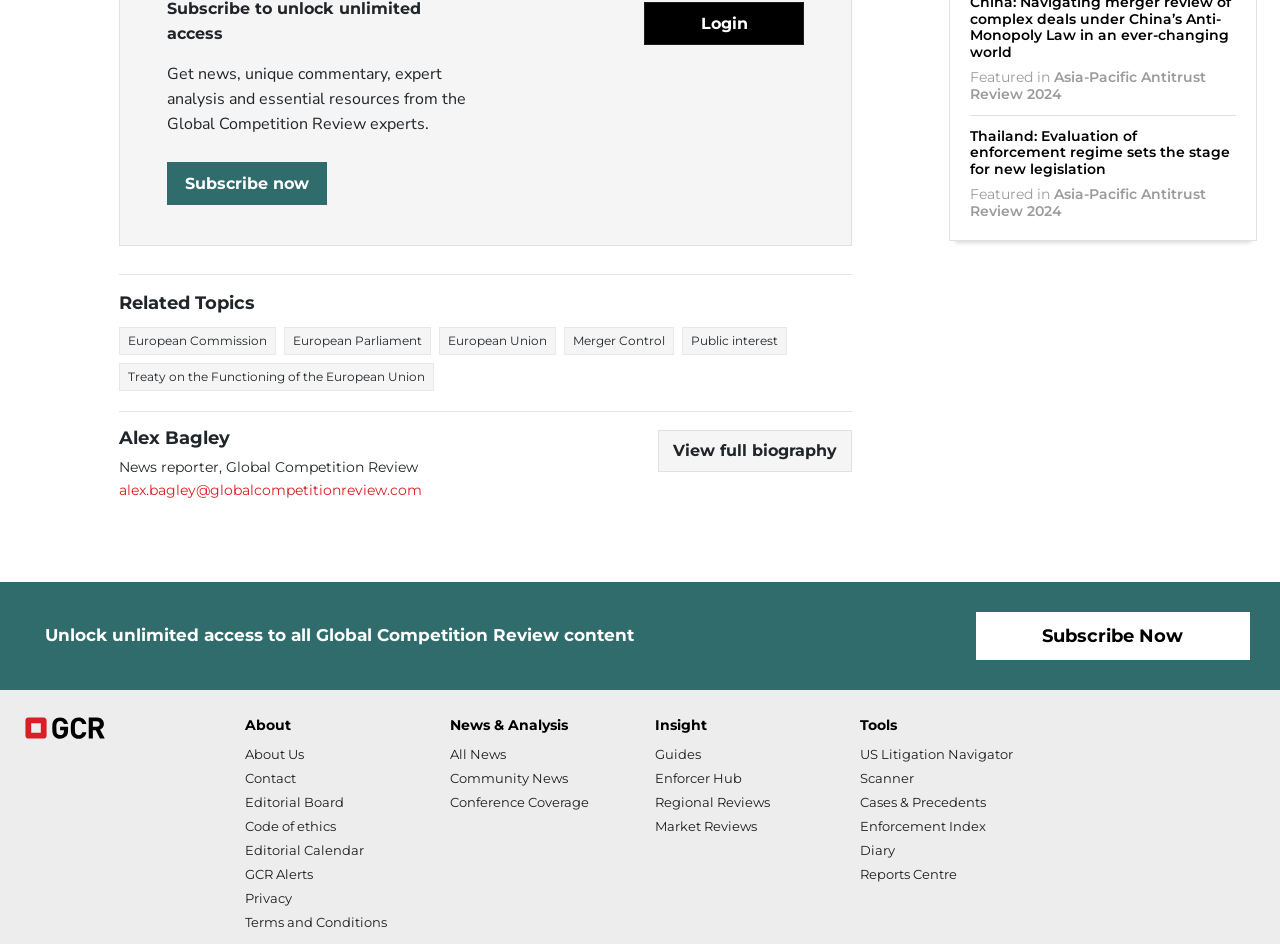Utilize the information from the image to answer the question in detail:
How many links are there under 'Related Topics'?

I counted the number of links under the heading 'Related Topics' and found 6 links: 'European Commission', 'European Parliament', 'European Union', 'Merger Control', 'Public interest', and 'Treaty on the Functioning of the European Union'.